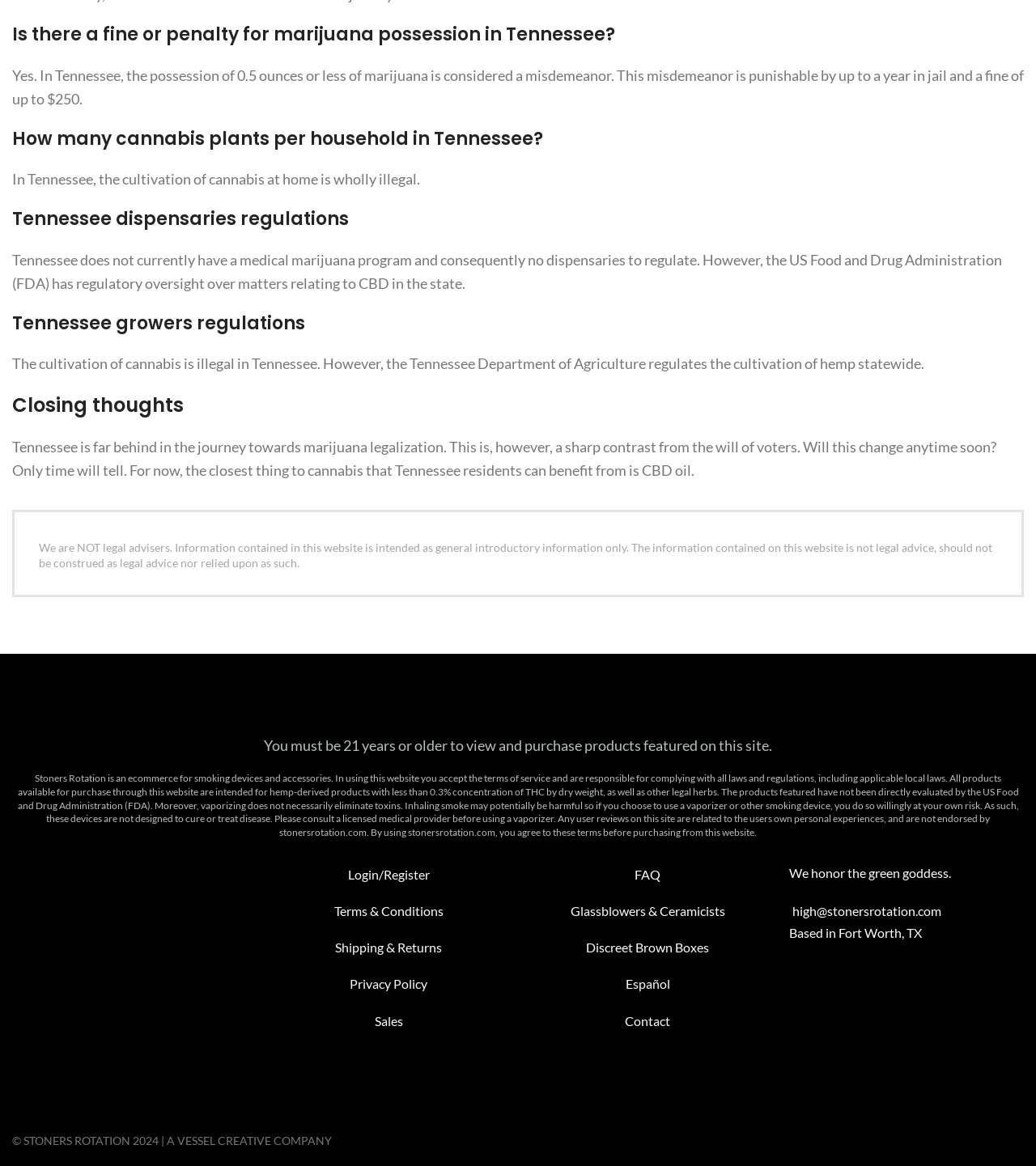Identify the bounding box coordinates for the region of the element that should be clicked to carry out the instruction: "Check 'FAQ'". The bounding box coordinates should be four float numbers between 0 and 1, i.e., [left, top, right, bottom].

[0.612, 0.743, 0.638, 0.756]